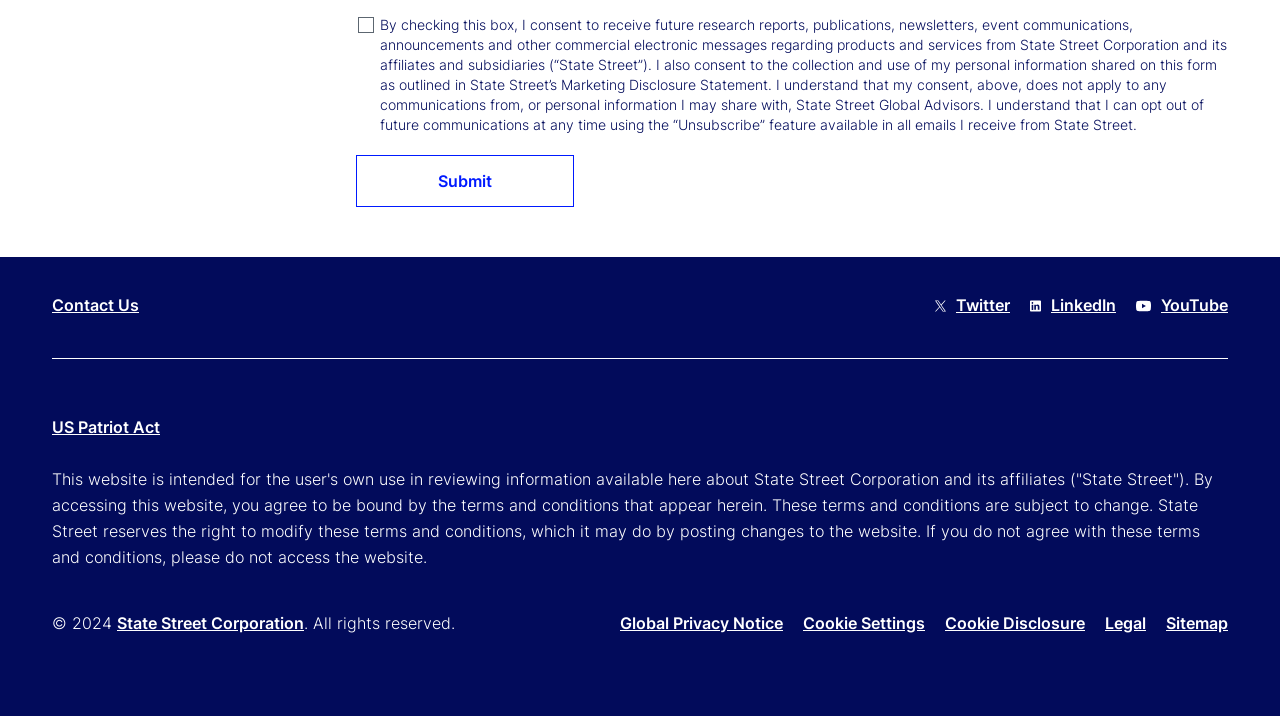Please specify the bounding box coordinates in the format (top-left x, top-left y, bottom-right x, bottom-right y), with values ranging from 0 to 1. Identify the bounding box for the UI component described as follows: 👉 MORE APPICONS_

None